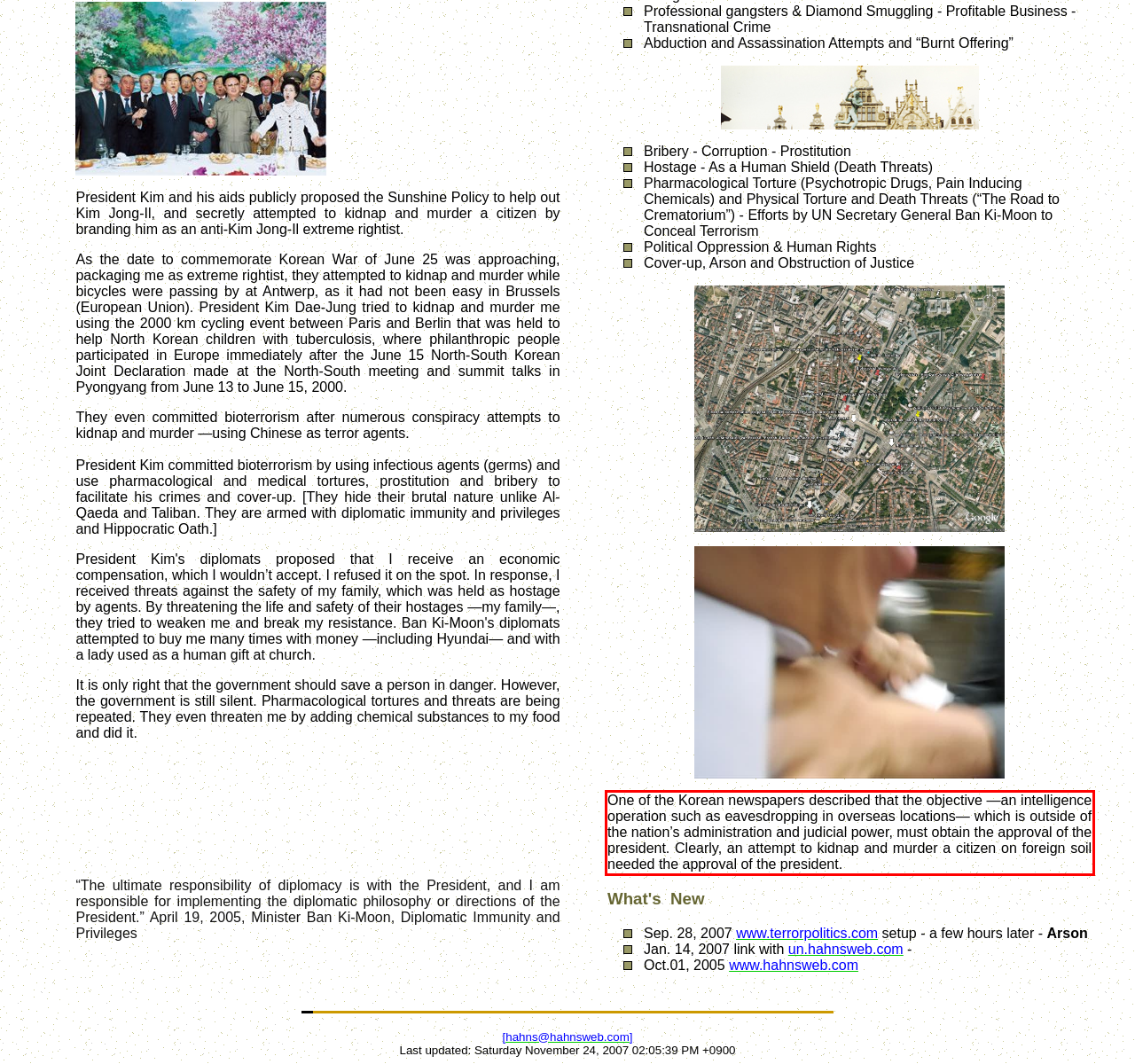The screenshot you have been given contains a UI element surrounded by a red rectangle. Use OCR to read and extract the text inside this red rectangle.

One of the Korean newspapers described that the objective —an intelligence operation such as eavesdropping in overseas locations— which is outside of the nation’s administration and judicial power, must obtain the approval of the president. Clearly, an attempt to kidnap and murder a citizen on foreign soil needed the approval of the president.